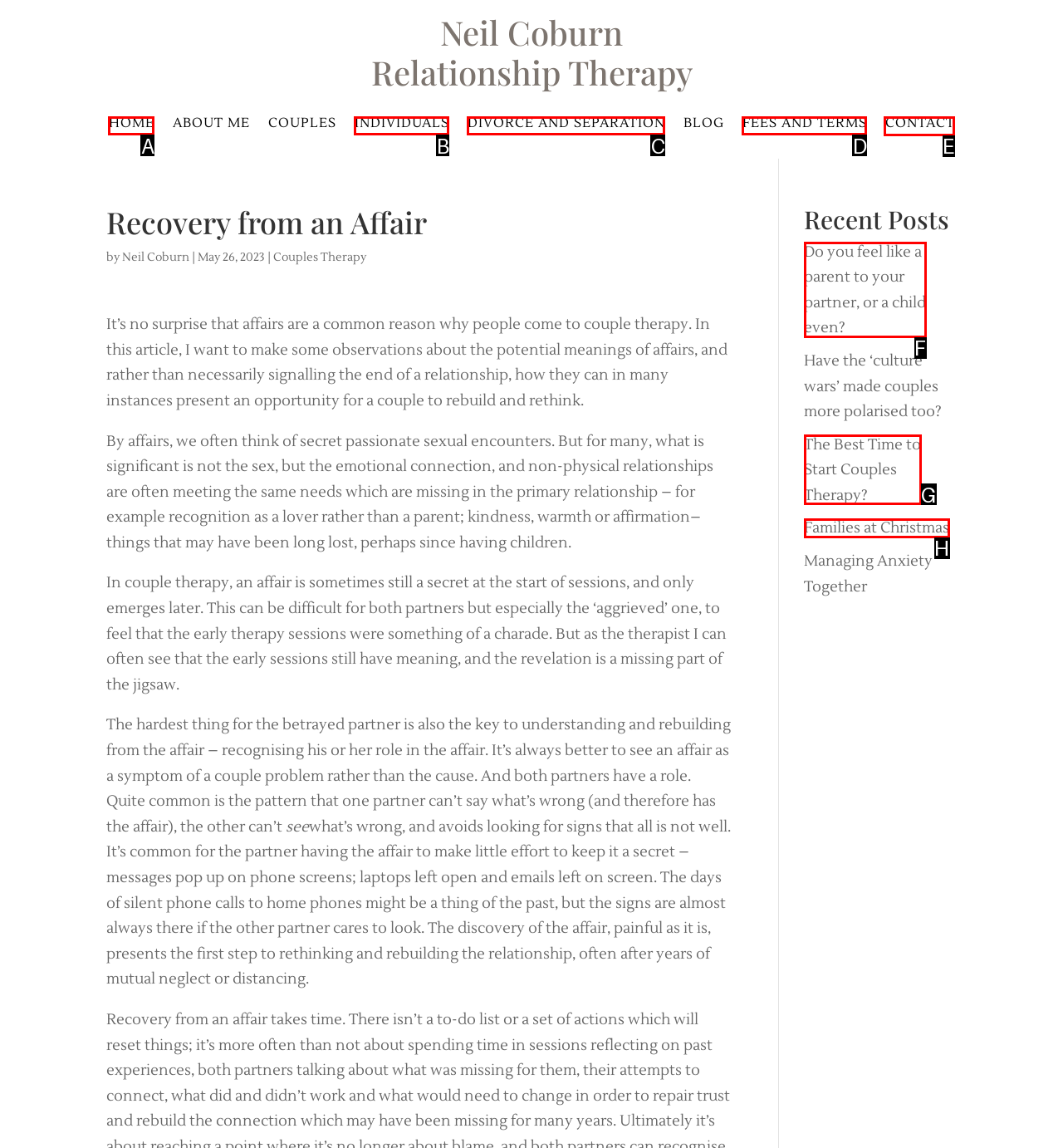Identify the correct HTML element to click to accomplish this task: Contact Neil Coburn
Respond with the letter corresponding to the correct choice.

E